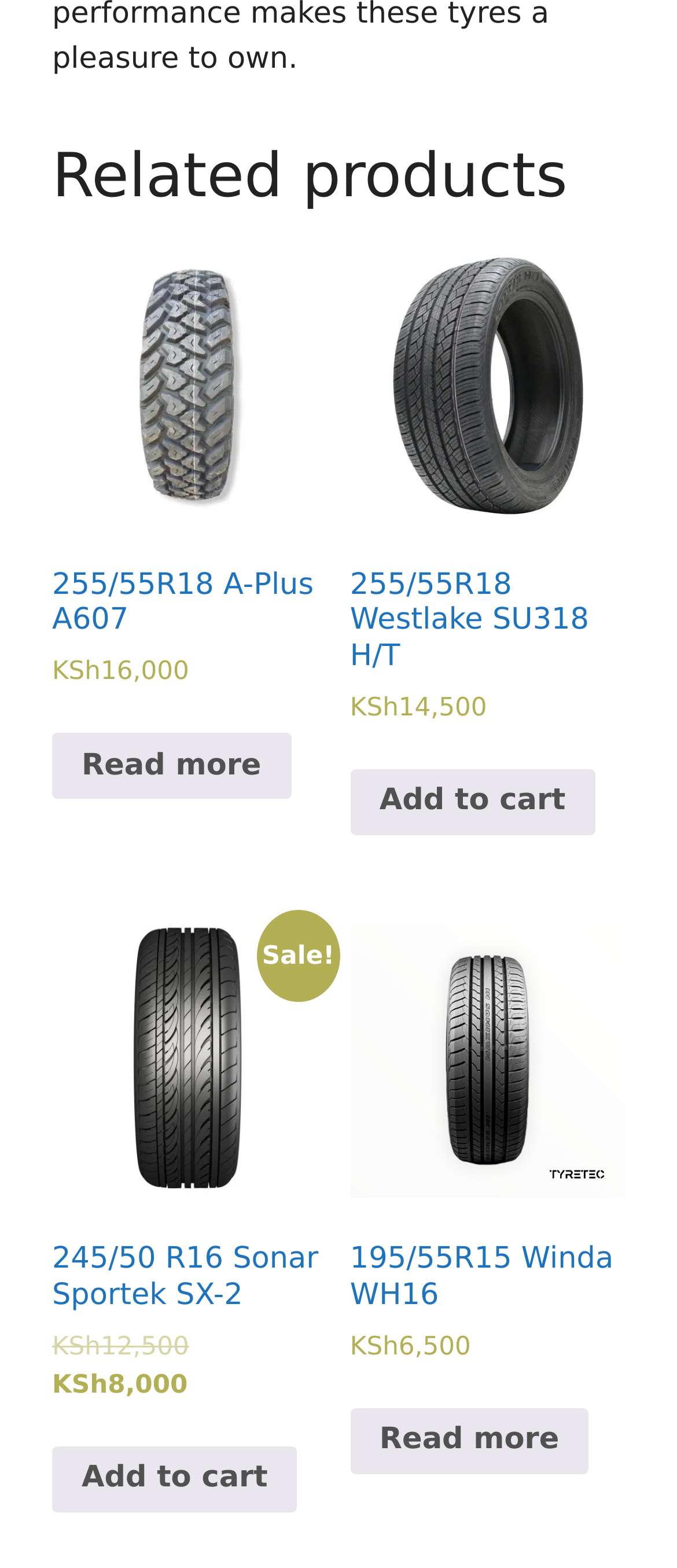What is the price of 255/55R18 A-Plus A607?
From the screenshot, provide a brief answer in one word or phrase.

KSh16,000